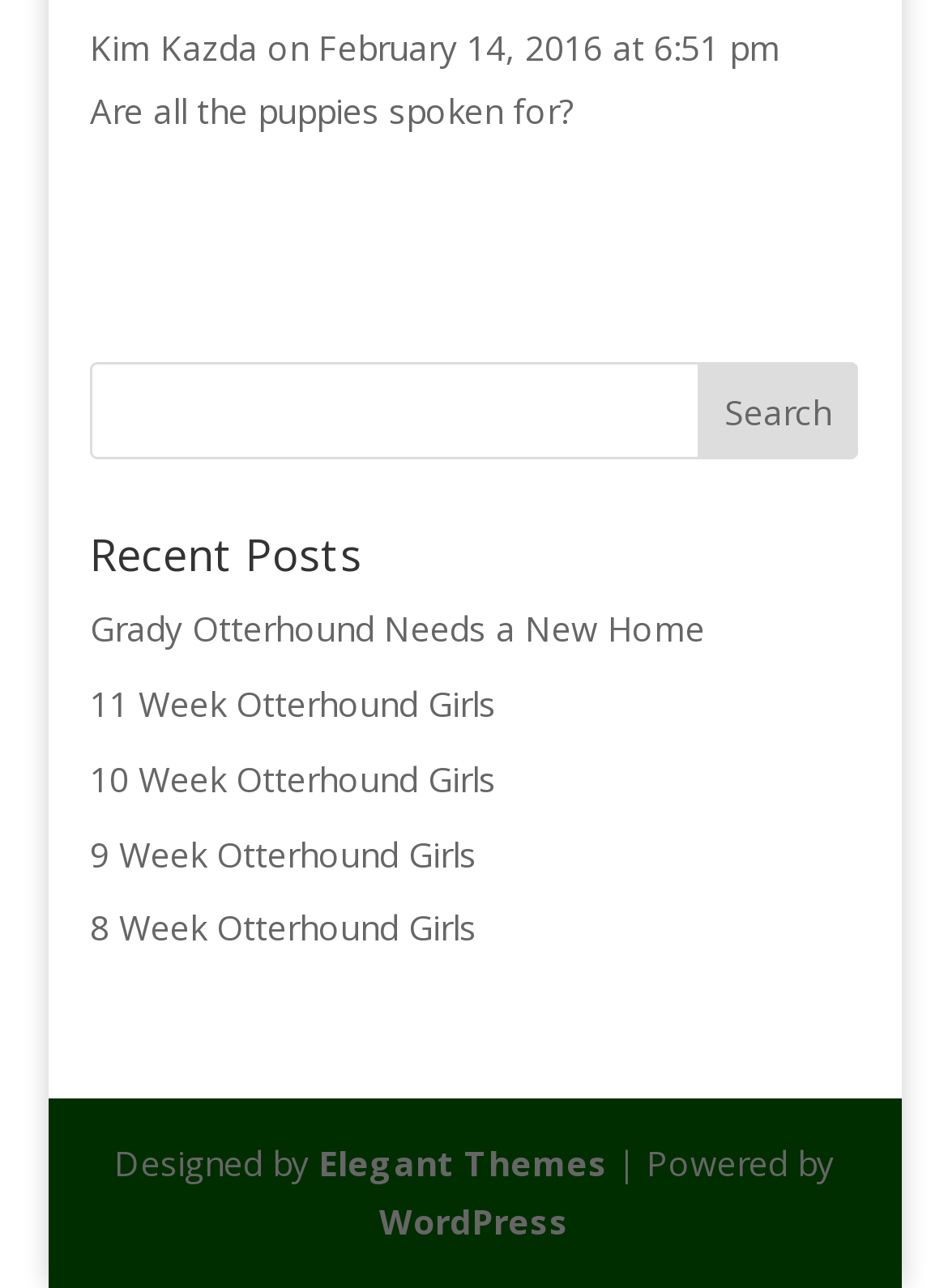Locate the UI element described by 10 Week Otterhound Girls and provide its bounding box coordinates. Use the format (top-left x, top-left y, bottom-right x, bottom-right y) with all values as floating point numbers between 0 and 1.

[0.095, 0.586, 0.523, 0.622]